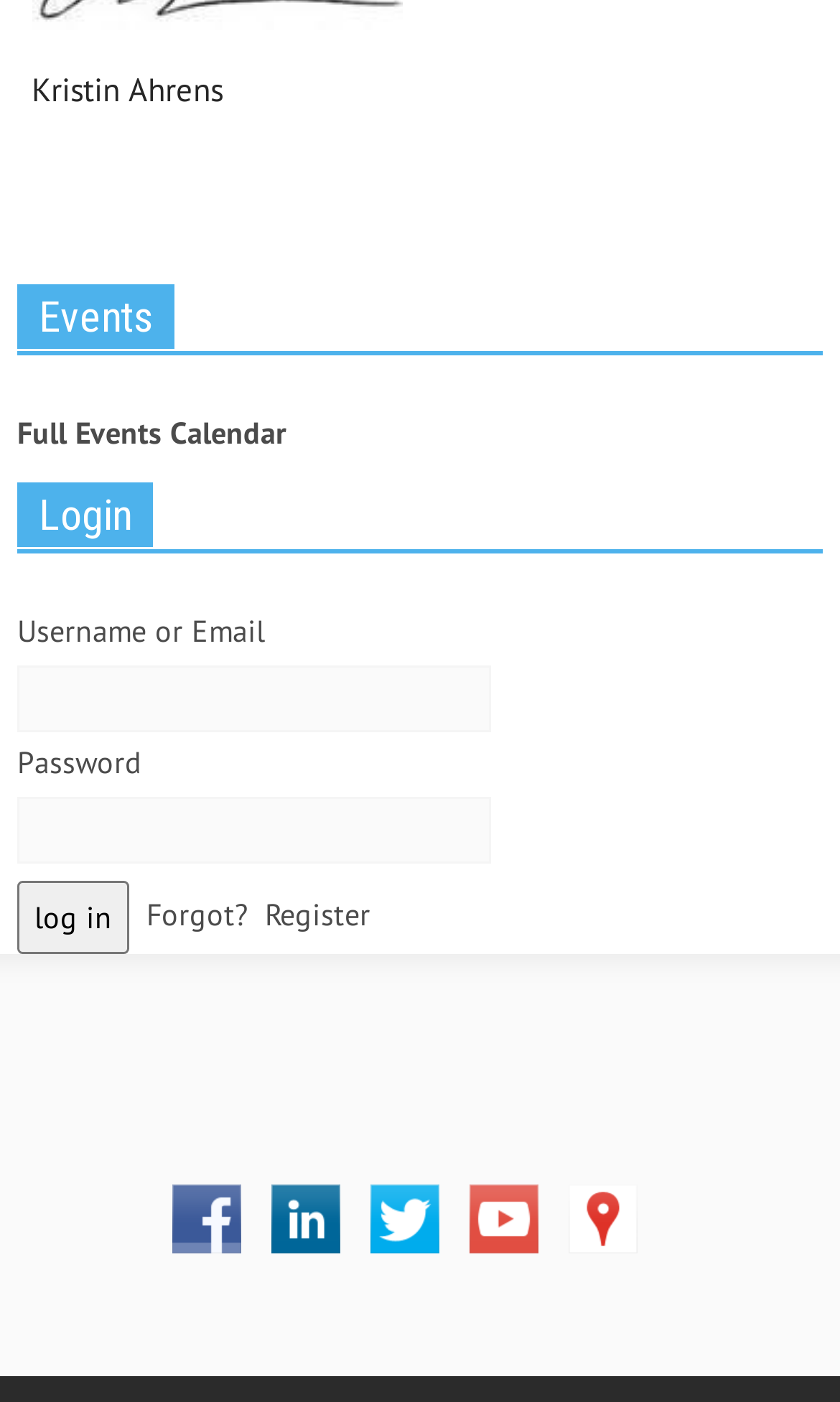Predict the bounding box of the UI element based on this description: "Full Events Calendar".

[0.021, 0.296, 0.341, 0.323]